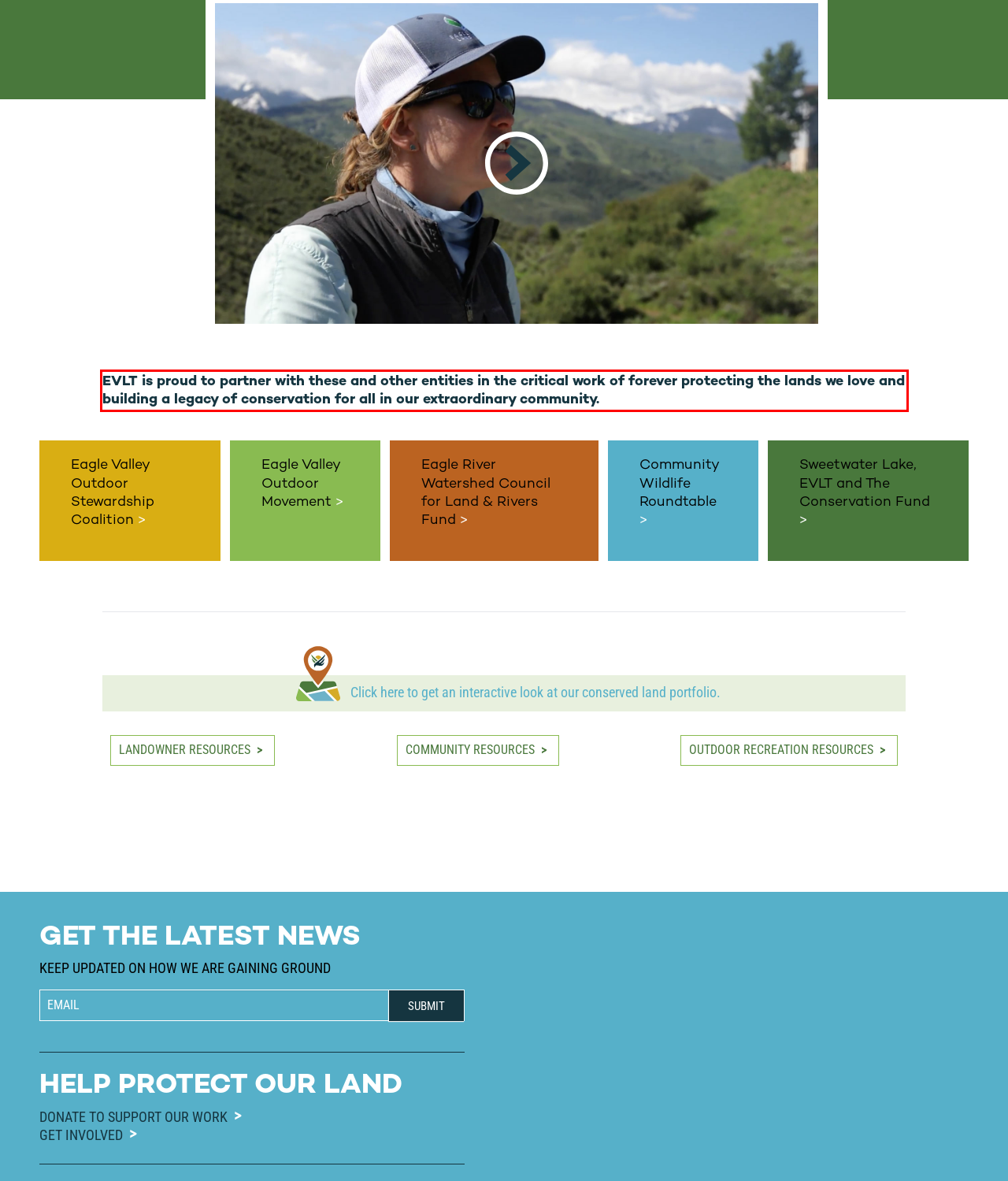Using the provided webpage screenshot, identify and read the text within the red rectangle bounding box.

EVLT is proud to partner with these and other entities in the critical work of forever protecting the lands we love and building a legacy of conservation for all in our extraordinary community.